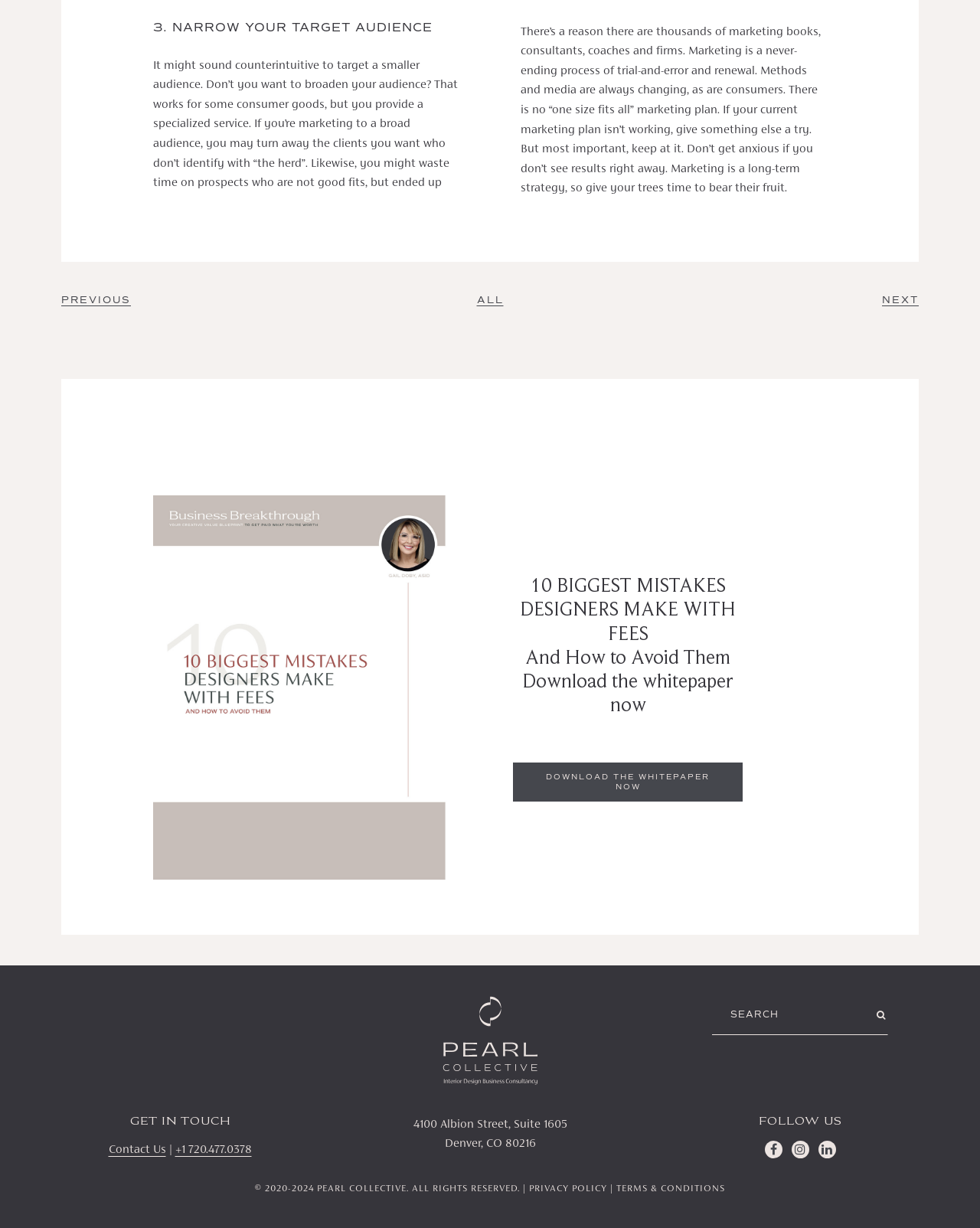Please study the image and answer the question comprehensively:
What is the purpose of the link 'DOWNLOAD THE WHITEPAPER NOW'?

I inferred the purpose of the link 'DOWNLOAD THE WHITEPAPER NOW' by analyzing its context and the surrounding text, which suggests that it is related to downloading a whitepaper about the 10 biggest mistakes designers make with fees.